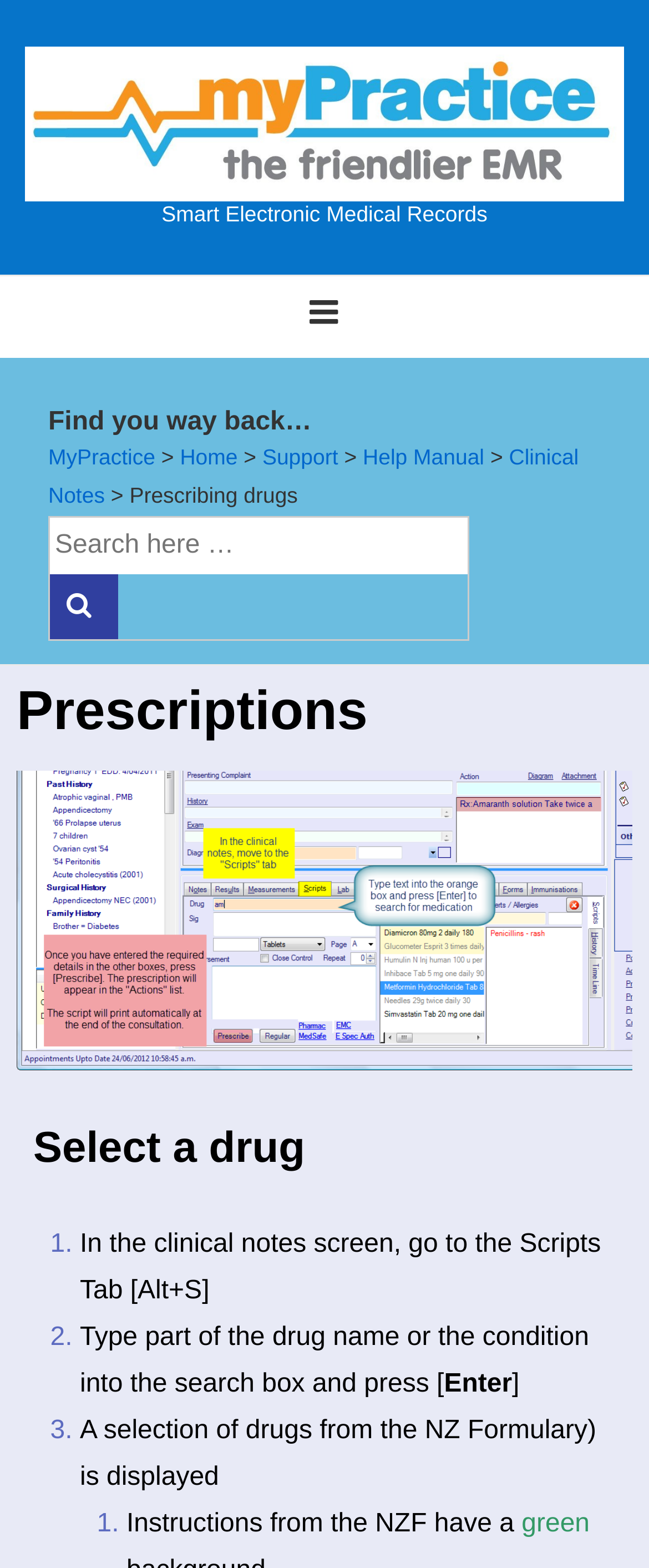Answer this question using a single word or a brief phrase:
What is the purpose of the search box?

Search for drugs